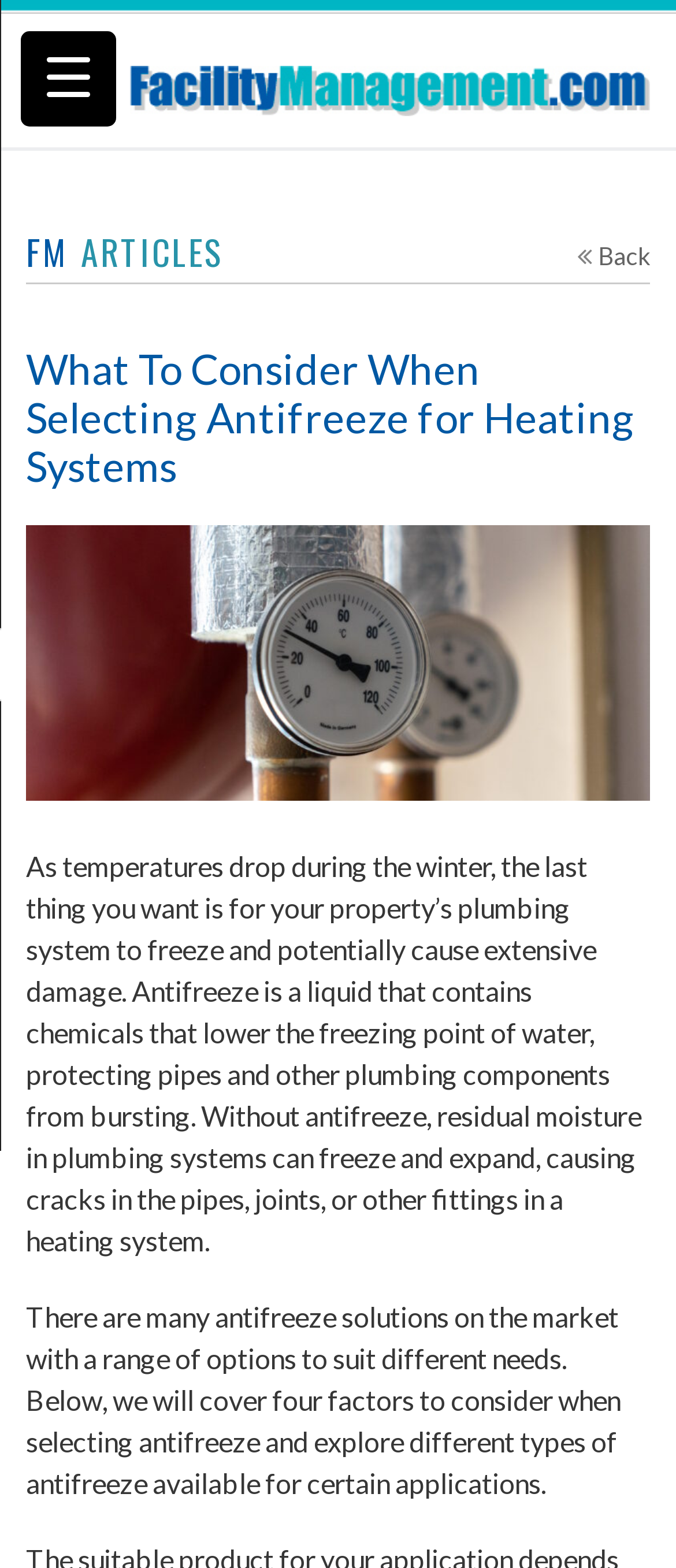Deliver a detailed narrative of the webpage's visual and textual elements.

The webpage is about selecting antifreeze for heating systems, specifically discussing the importance of antifreeze in preventing pipe damage from freezing temperatures. 

At the top of the page, there is a header section with a link to "Facility Management" accompanied by an image with the same name. Below this, there is a link with an arrow icon pointing to the left, labeled "Back". 

To the left of the "Back" link, there is a heading section with the title "FM ARTICLES" followed by a subheading "What To Consider When Selecting Antifreeze for Heating Systems". 

Below the subheading, there is a large image related to heating systems. 

The main content of the page is divided into two paragraphs of text. The first paragraph explains the purpose of antifreeze in protecting pipes from freezing and bursting, and the consequences of not using it. The second paragraph introduces the main topic of the article, which is to discuss factors to consider when selecting antifreeze and exploring different types of antifreeze for specific applications.

On the top left corner of the page, there is a button labeled "Menu Trigger" that controls a menu container.